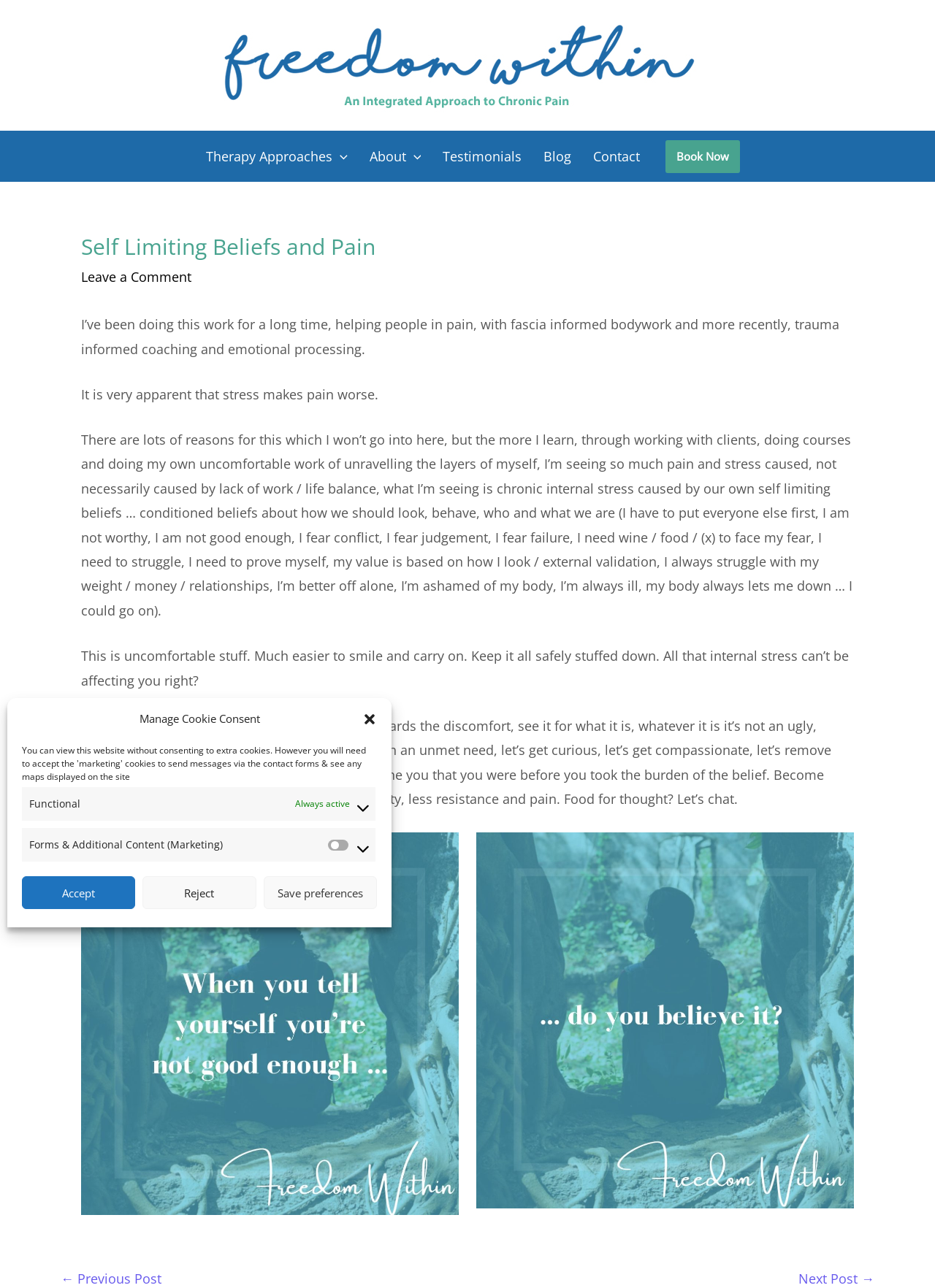Calculate the bounding box coordinates for the UI element based on the following description: "parent_node: Therapy Approaches aria-label="Menu Toggle"". Ensure the coordinates are four float numbers between 0 and 1, i.e., [left, top, right, bottom].

[0.355, 0.101, 0.371, 0.141]